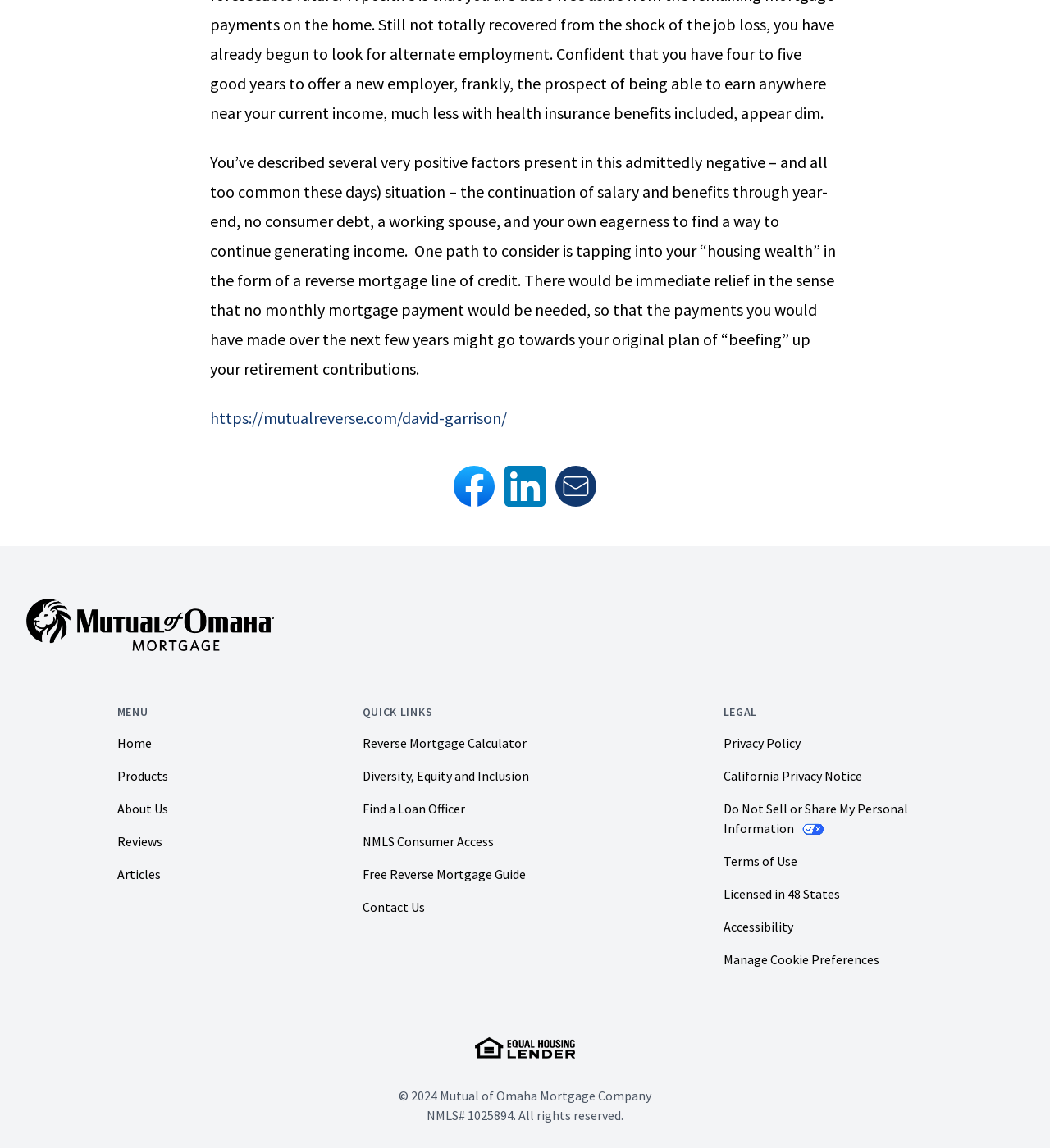Kindly determine the bounding box coordinates for the clickable area to achieve the given instruction: "Learn about Diversity, Equity and Inclusion".

[0.345, 0.668, 0.504, 0.683]